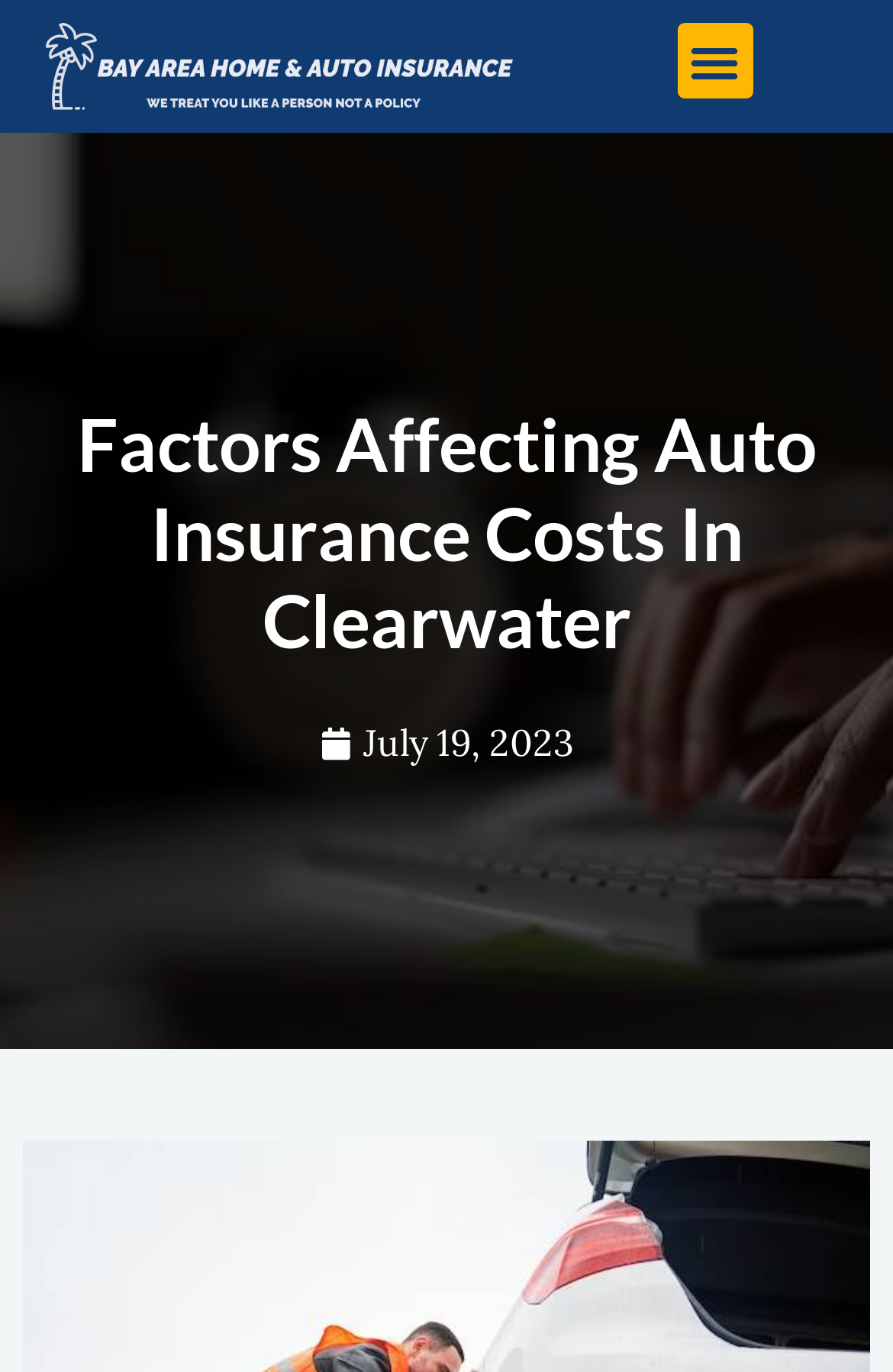Identify and provide the bounding box for the element described by: "Menu".

[0.758, 0.017, 0.842, 0.072]